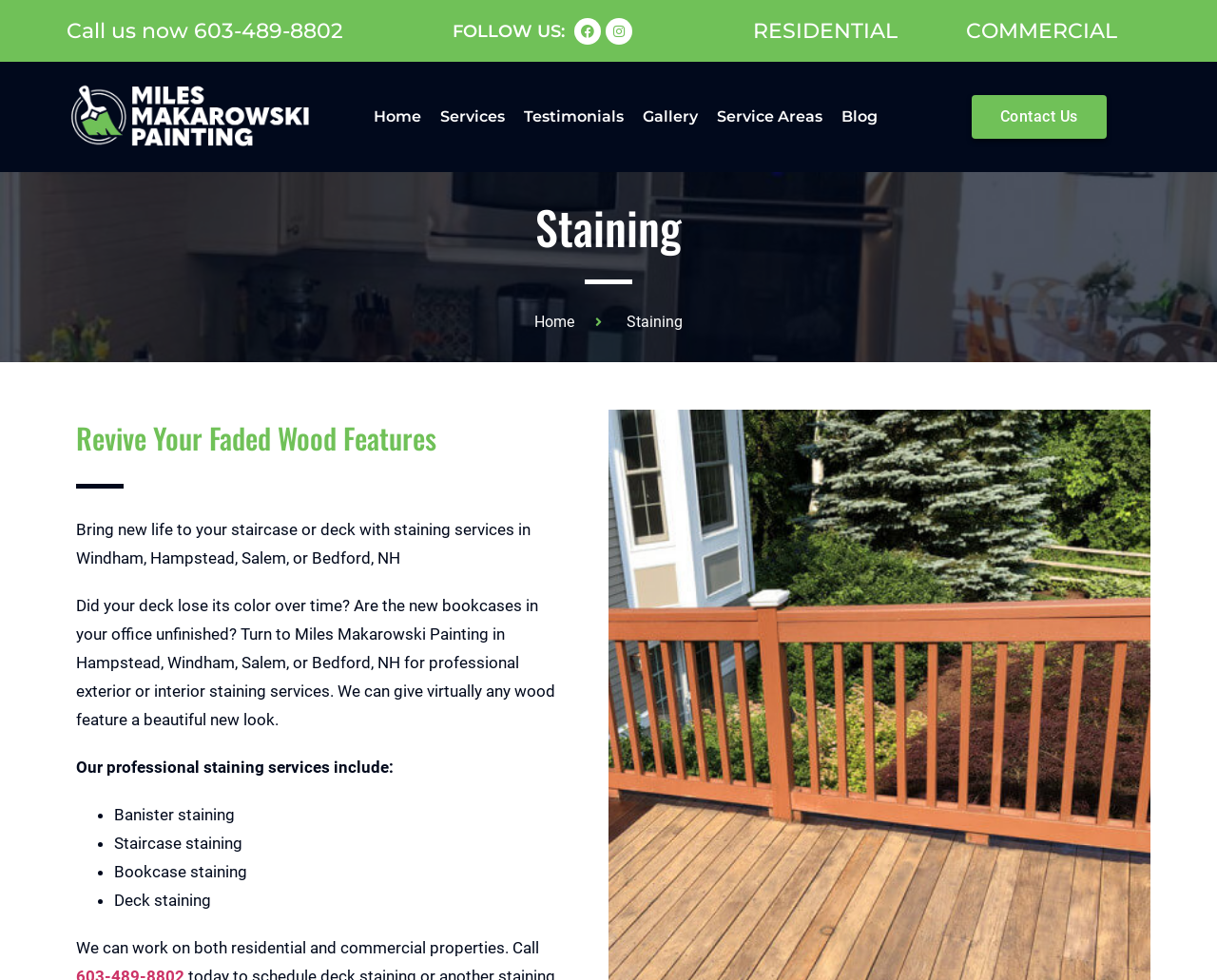Locate the bounding box coordinates of the area that needs to be clicked to fulfill the following instruction: "Contact us". The coordinates should be in the format of four float numbers between 0 and 1, namely [left, top, right, bottom].

[0.798, 0.097, 0.909, 0.141]